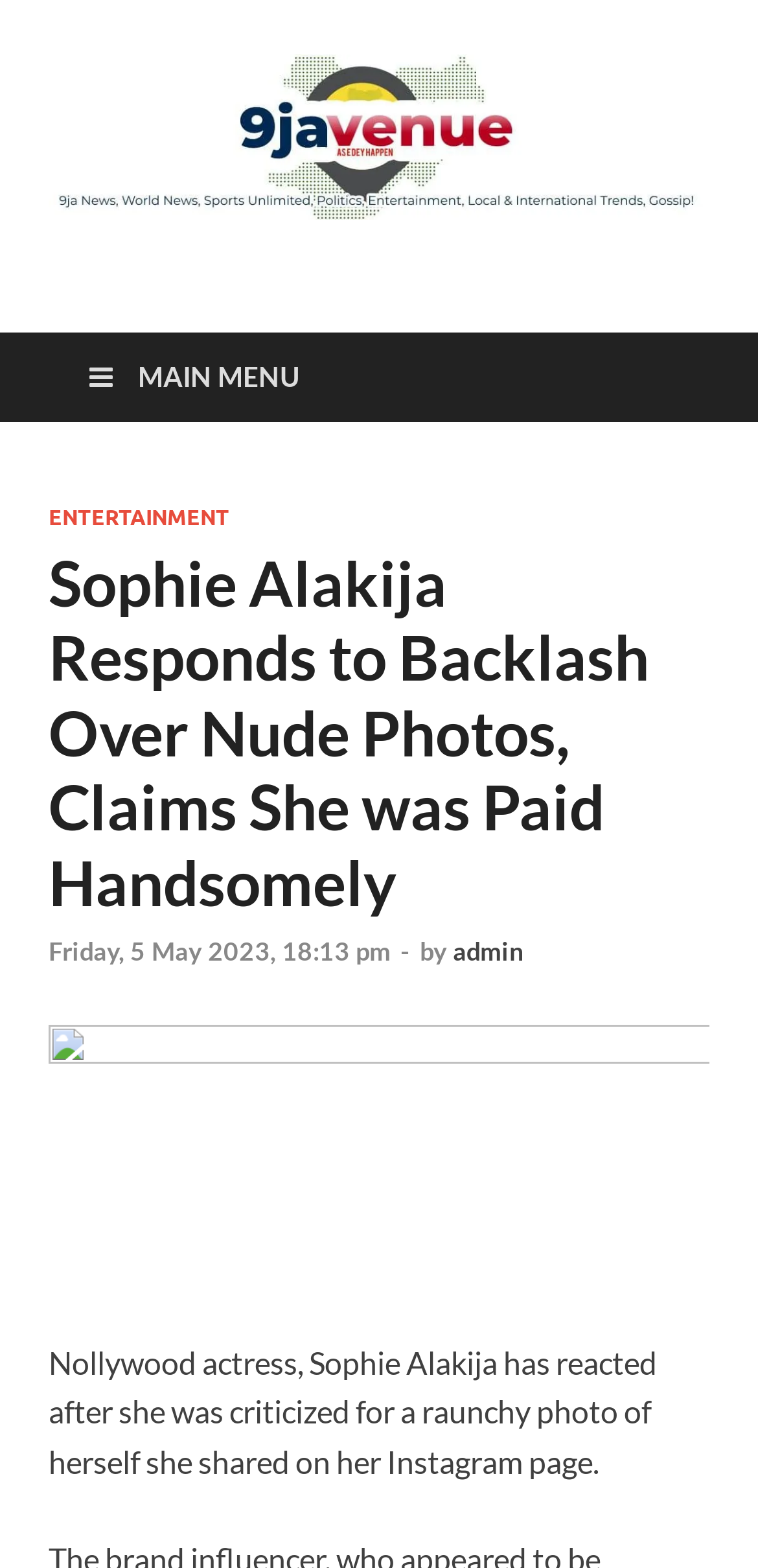Please provide a one-word or short phrase answer to the question:
What is the category of the article?

ENTERTAINMENT